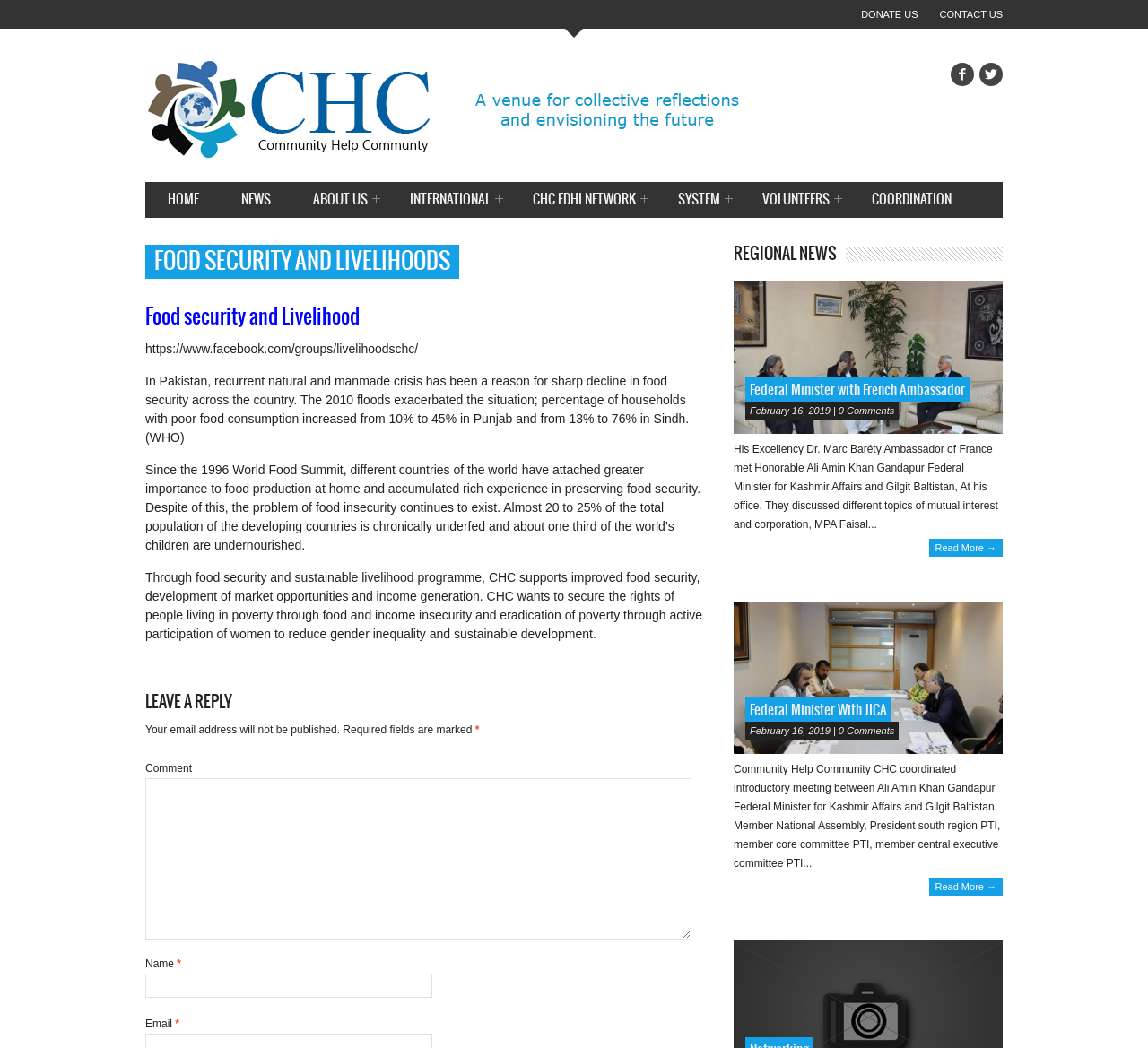Determine the bounding box coordinates in the format (top-left x, top-left y, bottom-right x, bottom-right y). Ensure all values are floating point numbers between 0 and 1. Identify the bounding box of the UI element described by: alt="Community Help Community"

[0.127, 0.098, 0.644, 0.11]